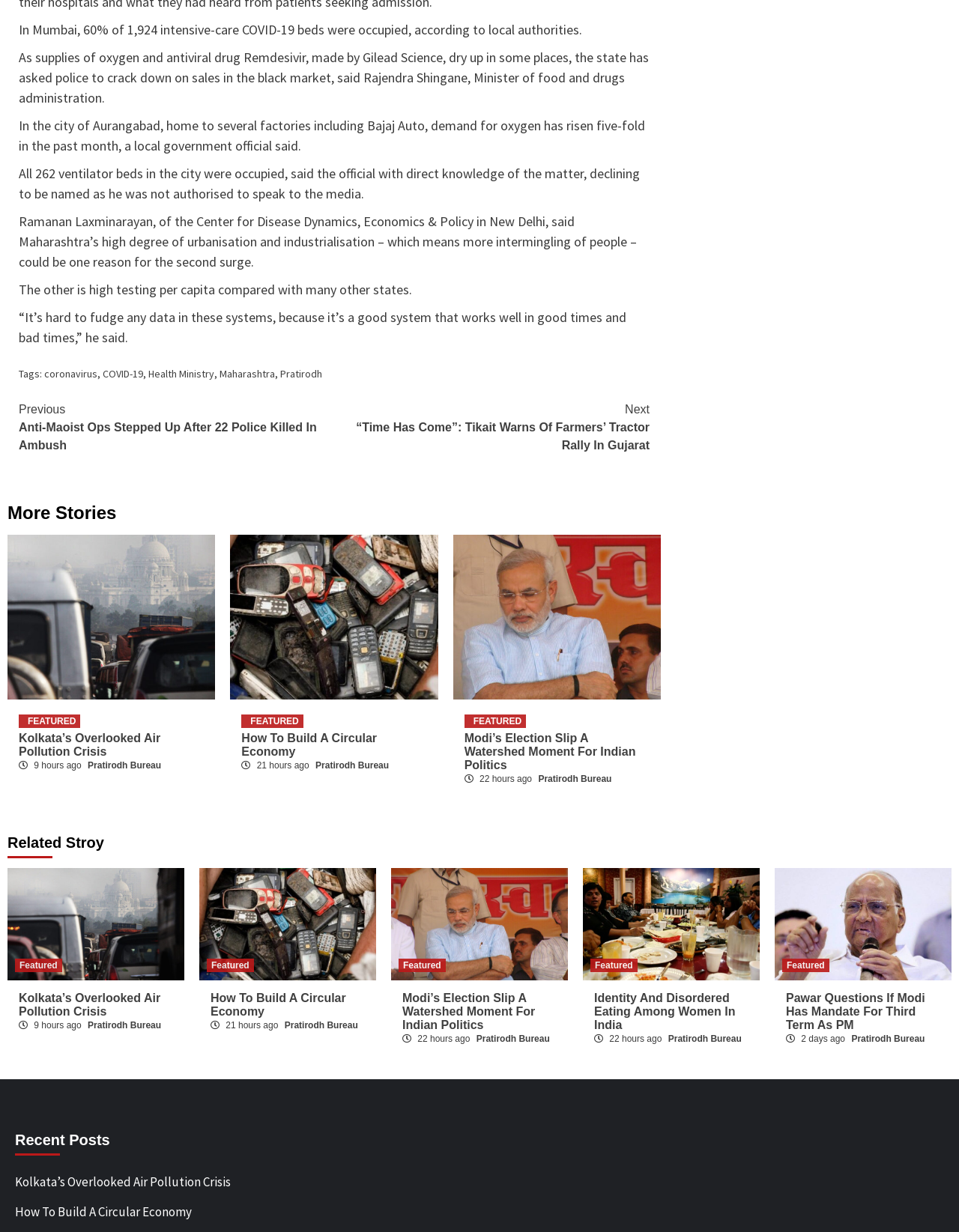Specify the bounding box coordinates of the element's region that should be clicked to achieve the following instruction: "View the 'How To Build A Circular Economy' story". The bounding box coordinates consist of four float numbers between 0 and 1, in the format [left, top, right, bottom].

[0.252, 0.594, 0.445, 0.616]